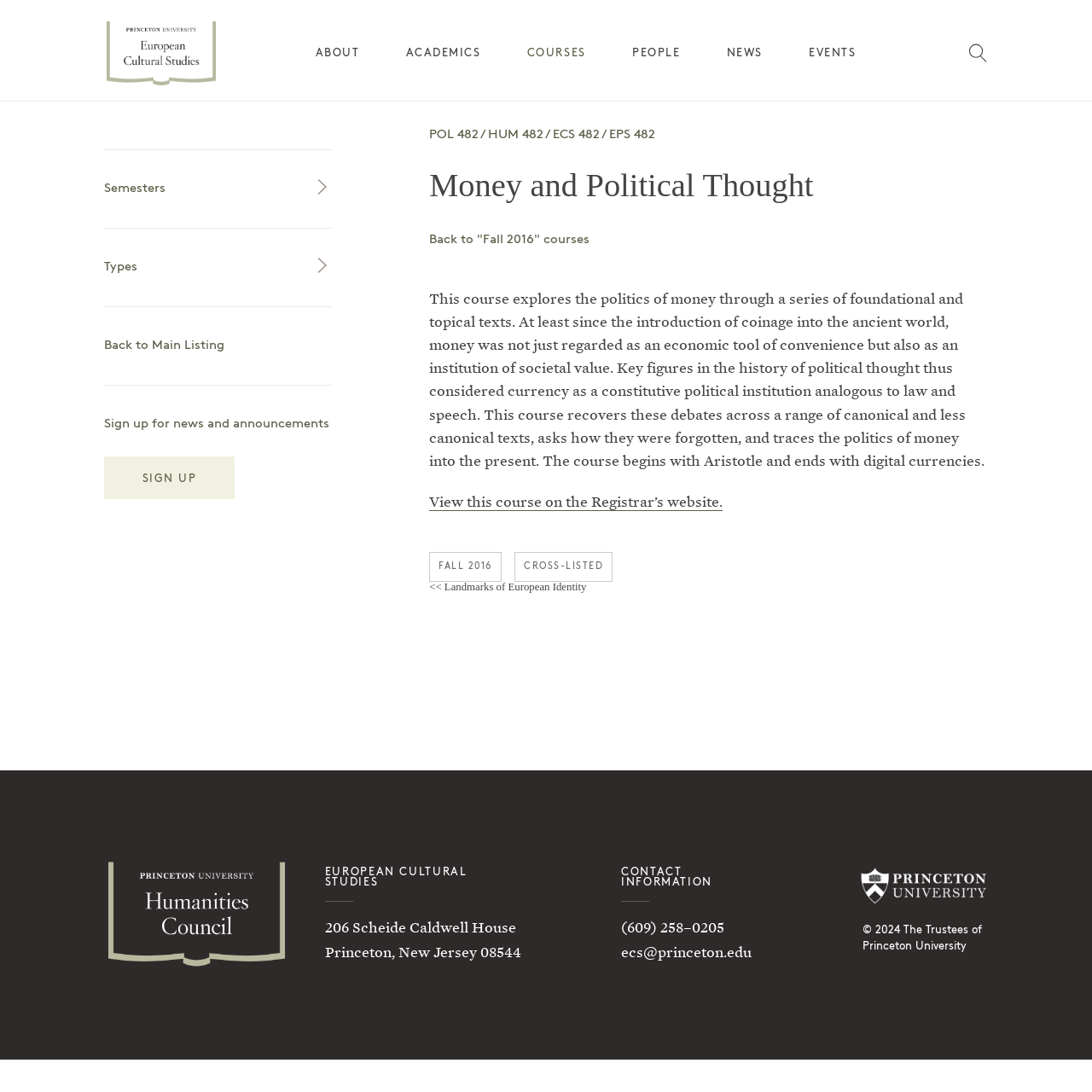Answer this question using a single word or a brief phrase:
What is the link at the top right corner?

Search